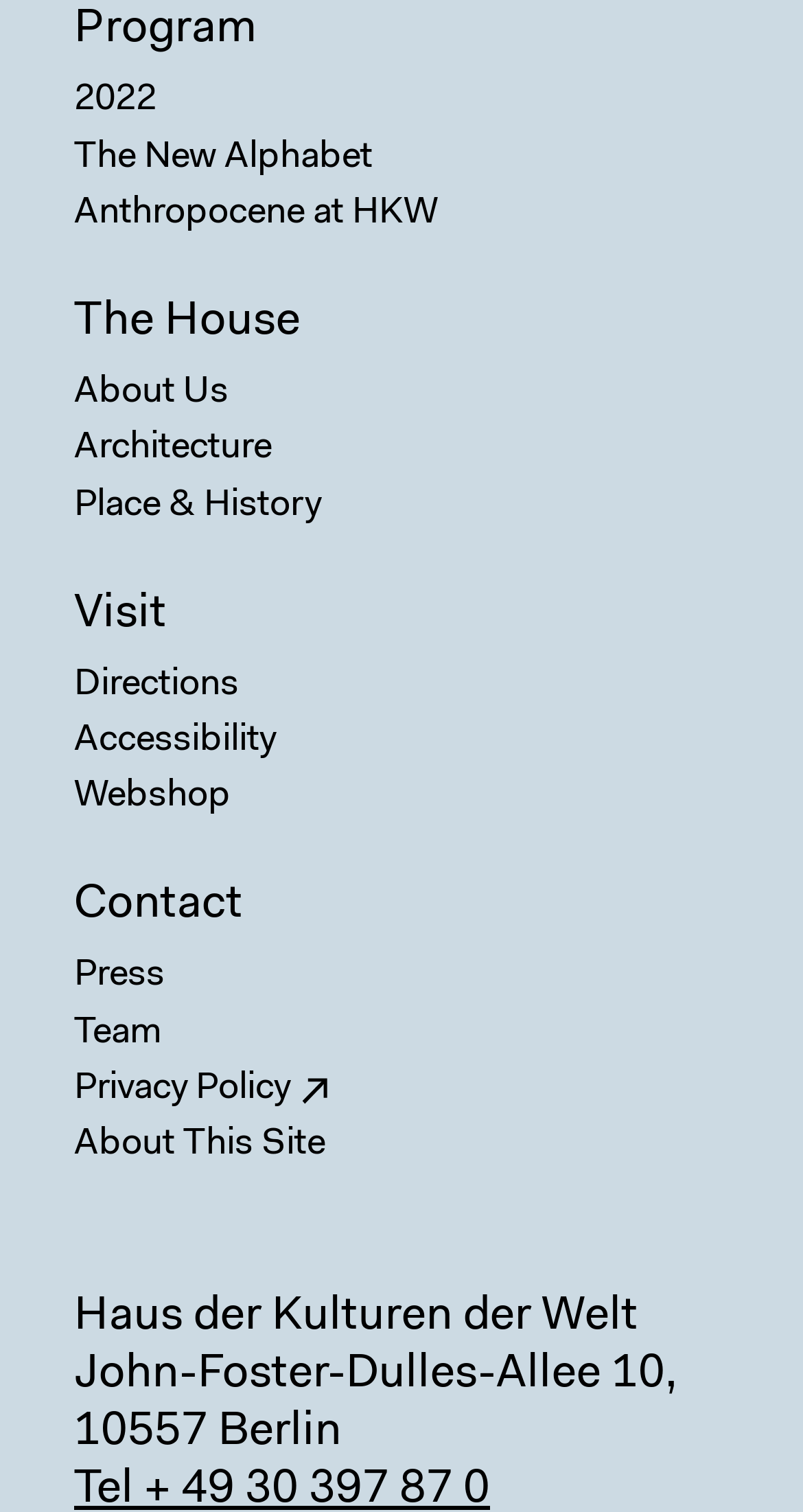Please specify the bounding box coordinates for the clickable region that will help you carry out the instruction: "Visit the 'The House' page".

[0.092, 0.198, 0.374, 0.229]